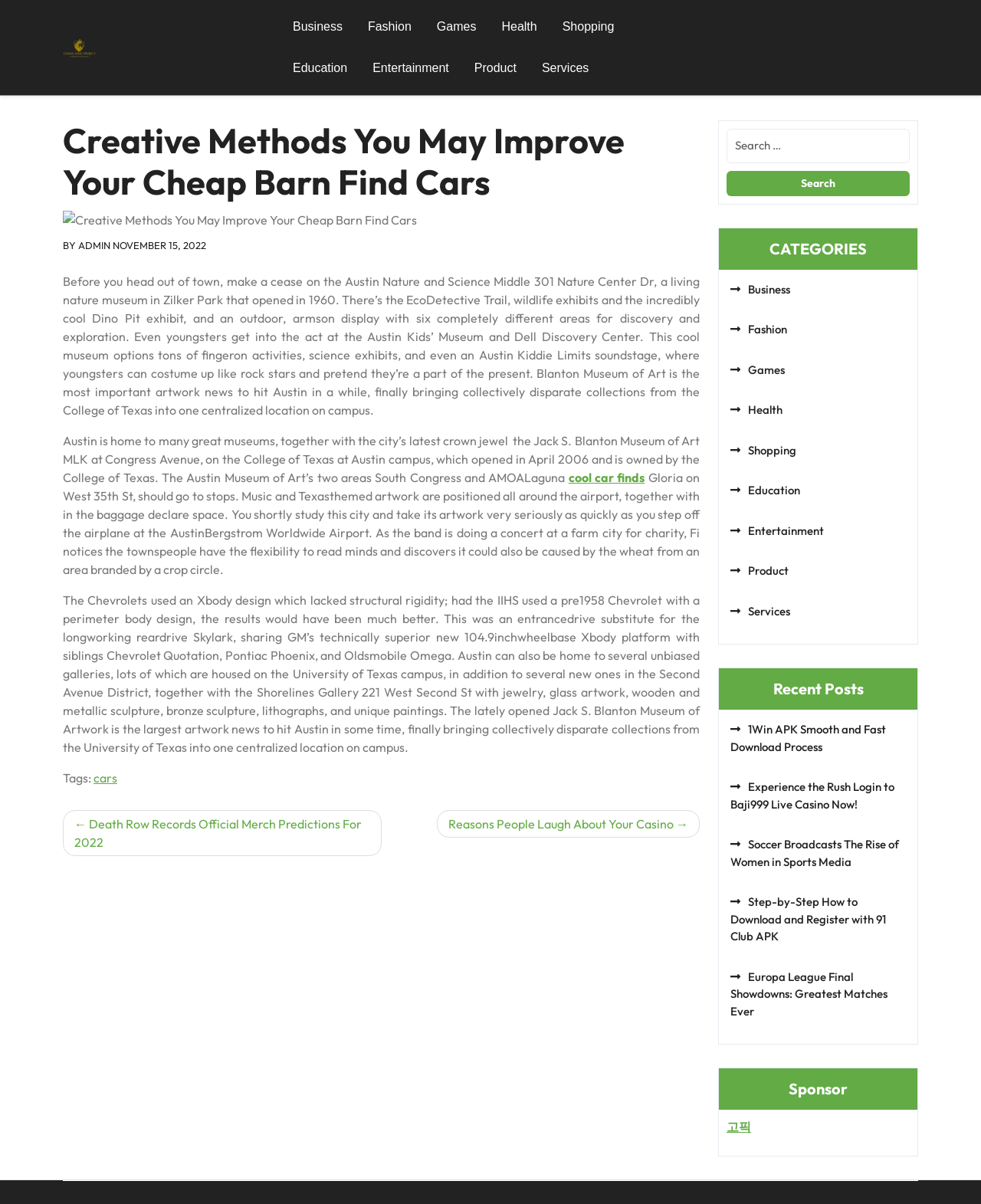Answer the following query concisely with a single word or phrase:
What categories are listed in the sidebar?

Business, Fashion, Games, etc.